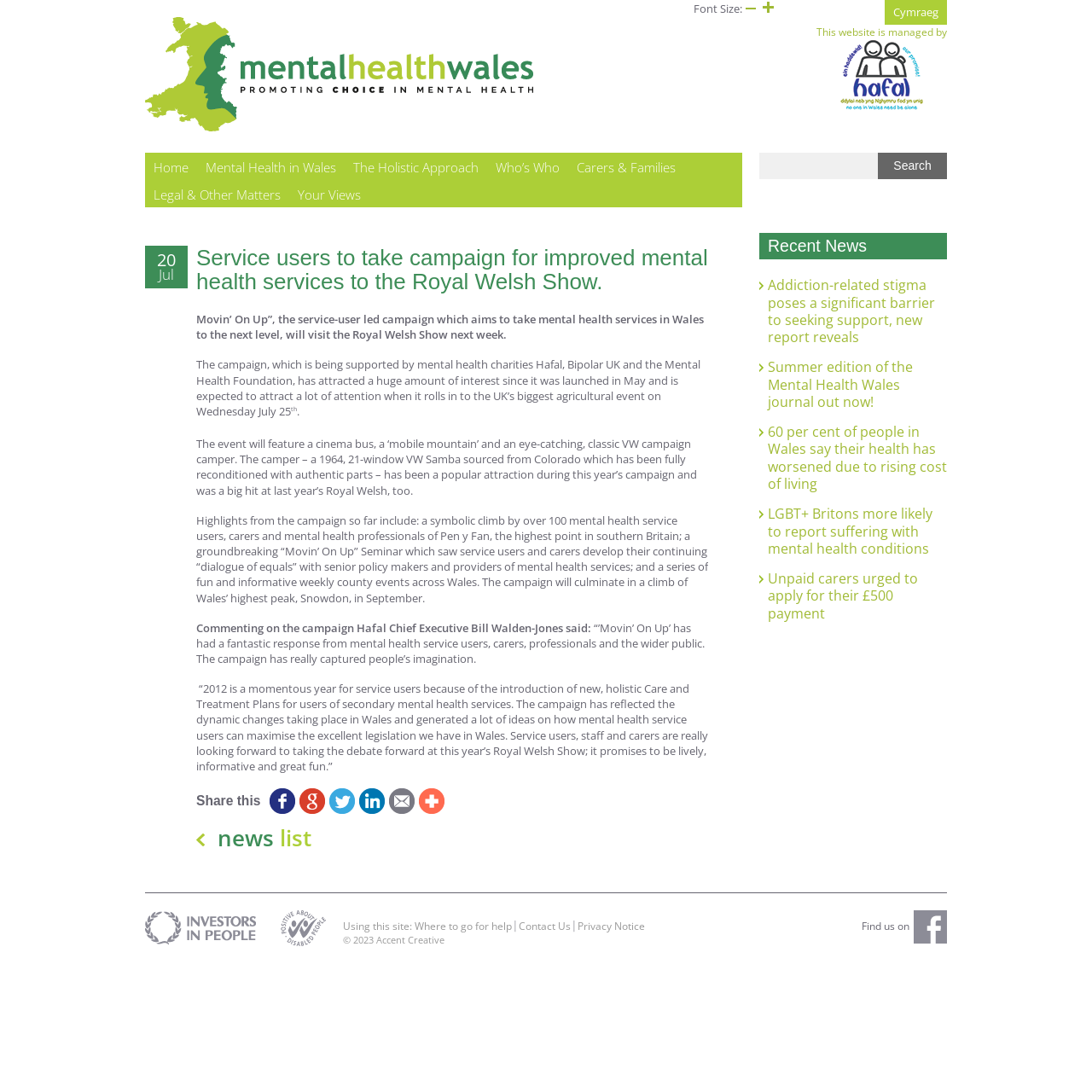Pinpoint the bounding box coordinates of the area that should be clicked to complete the following instruction: "View the Recent News". The coordinates must be given as four float numbers between 0 and 1, i.e., [left, top, right, bottom].

[0.695, 0.213, 0.867, 0.238]